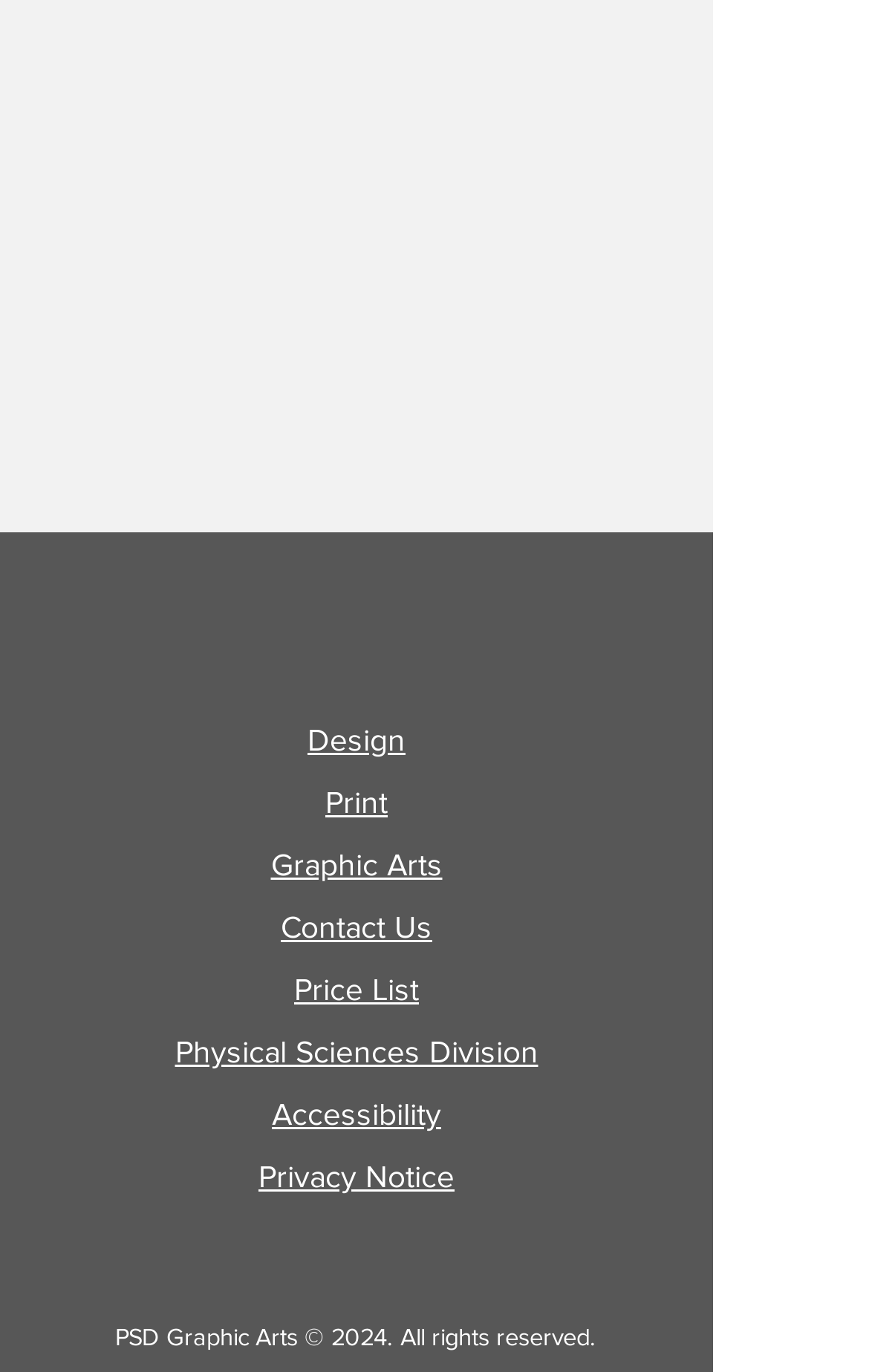Locate the bounding box coordinates of the element that needs to be clicked to carry out the instruction: "click the UChicago Logo". The coordinates should be given as four float numbers ranging from 0 to 1, i.e., [left, top, right, bottom].

[0.162, 0.437, 0.659, 0.5]